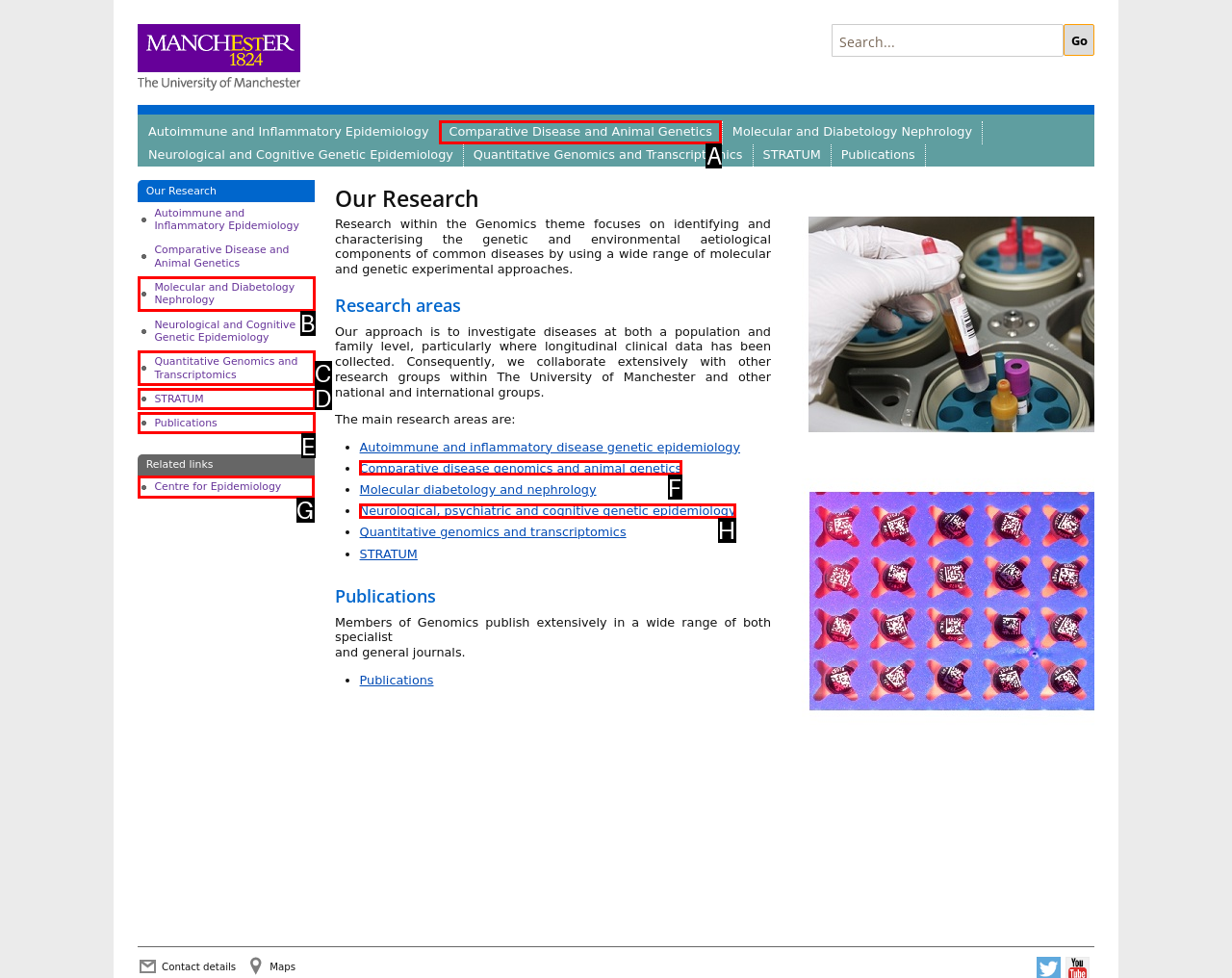Decide which UI element to click to accomplish the task: Explore Centre for Epidemiology
Respond with the corresponding option letter.

G